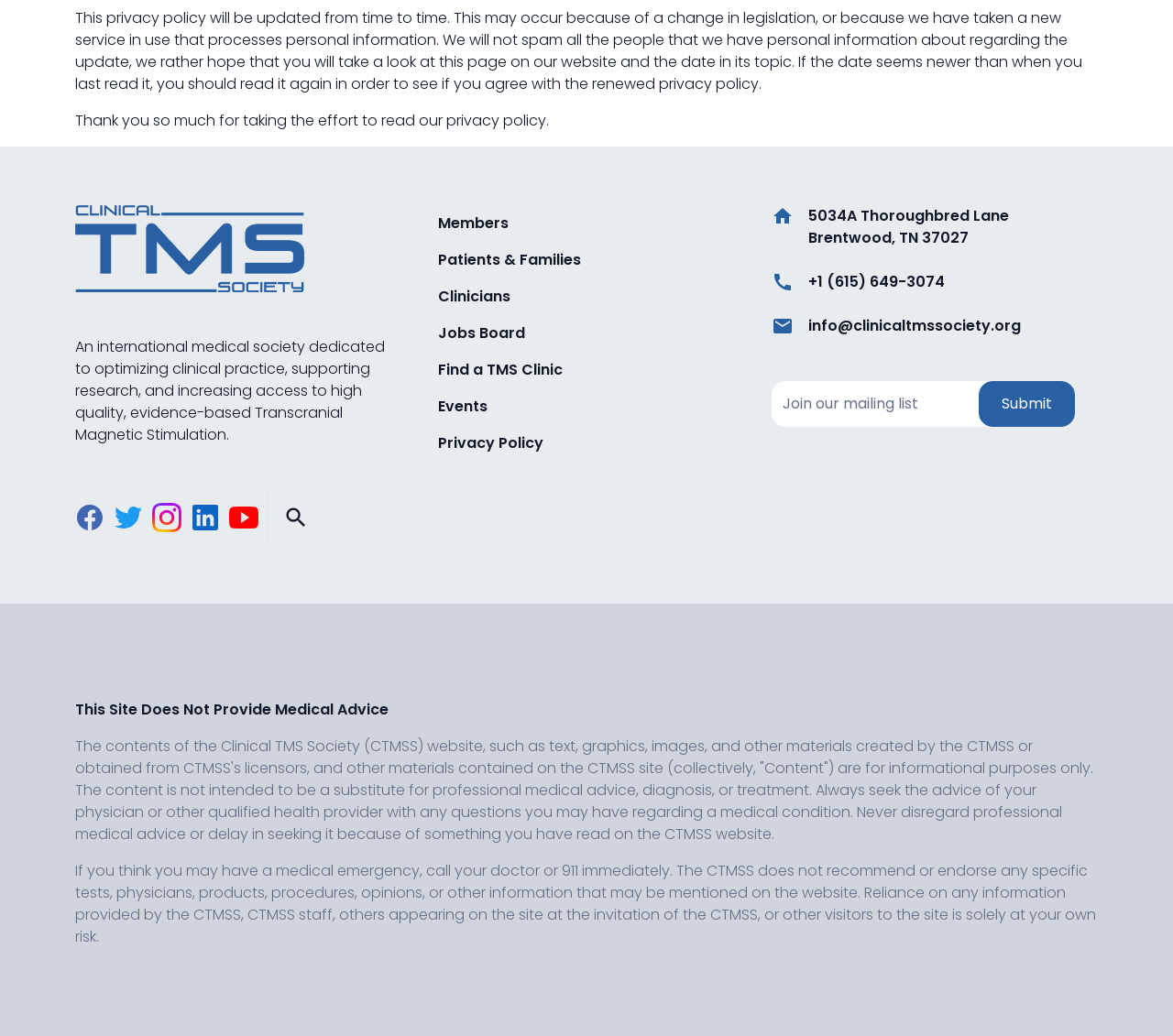Based on the provided description, "aria-label="homepage logo link" title="CTMSS Home"", find the bounding box of the corresponding UI element in the screenshot.

[0.064, 0.229, 0.259, 0.249]